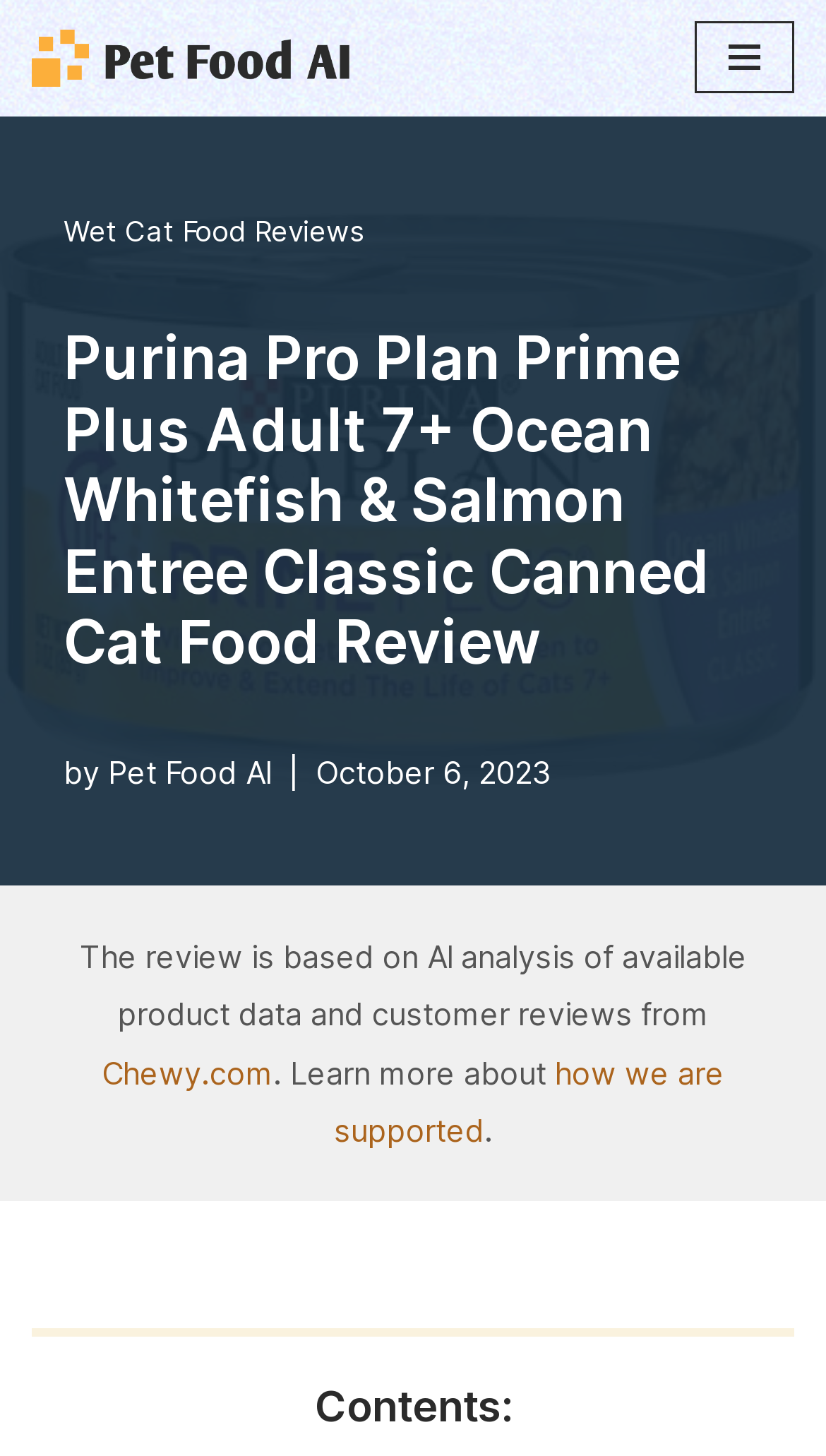Where are customer reviews sourced from? Refer to the image and provide a one-word or short phrase answer.

Chewy.com